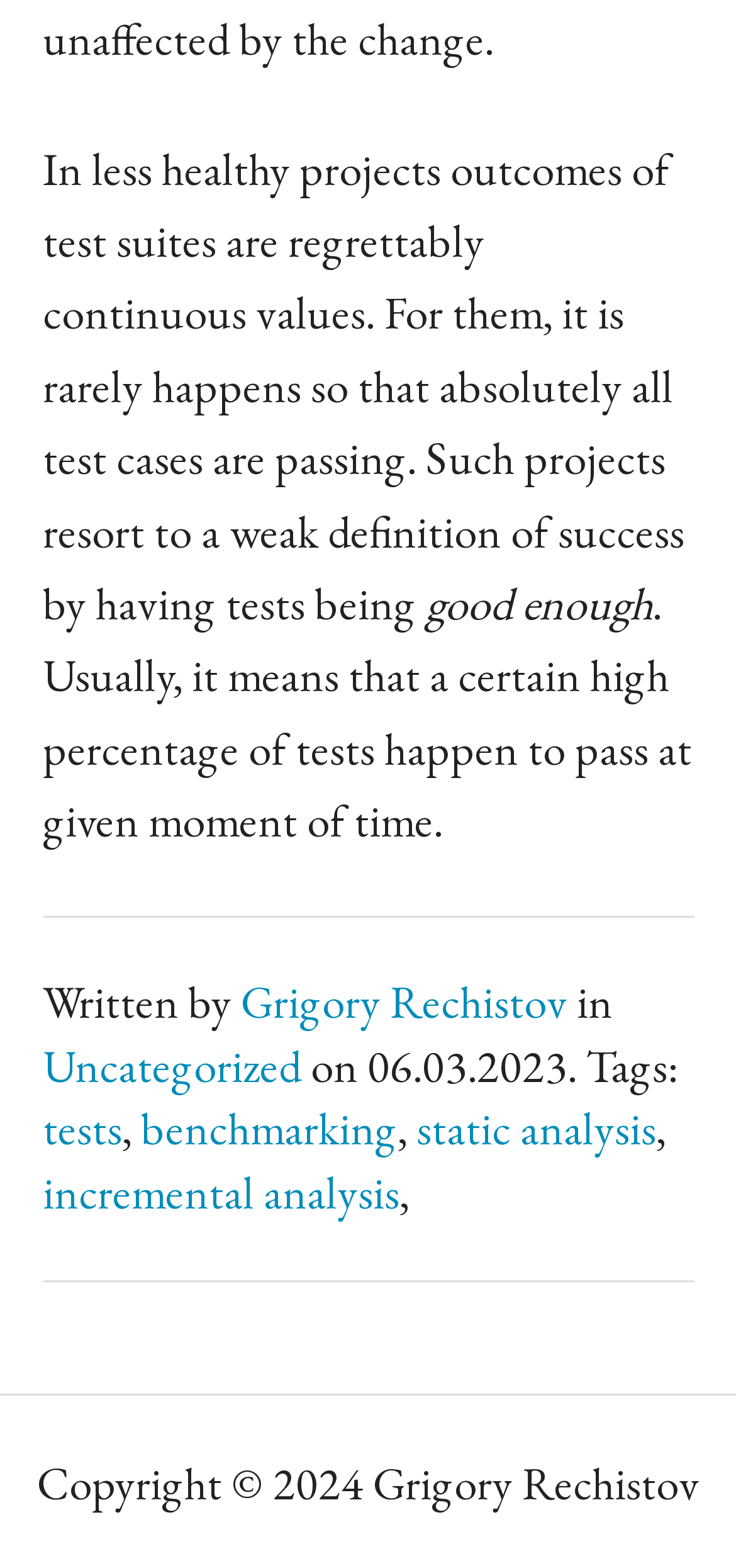How many horizontal separators are present on the page?
Provide a thorough and detailed answer to the question.

There are three horizontal separators present on the page, which can be identified by their orientation: horizontal. They are located at different positions on the page, separating different sections of content.